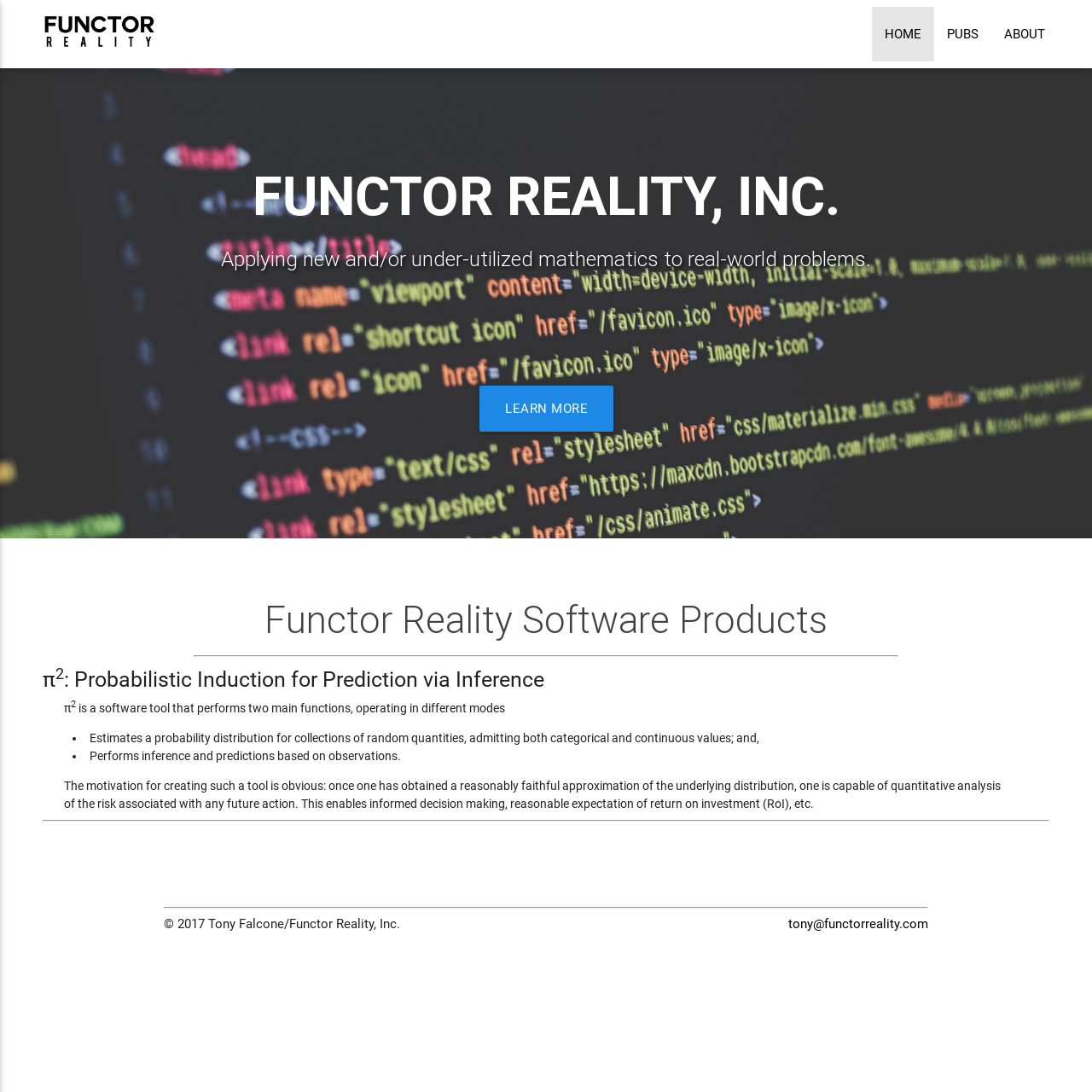Answer in one word or a short phrase: 
What is the purpose of creating π2 software?

Informed decision making